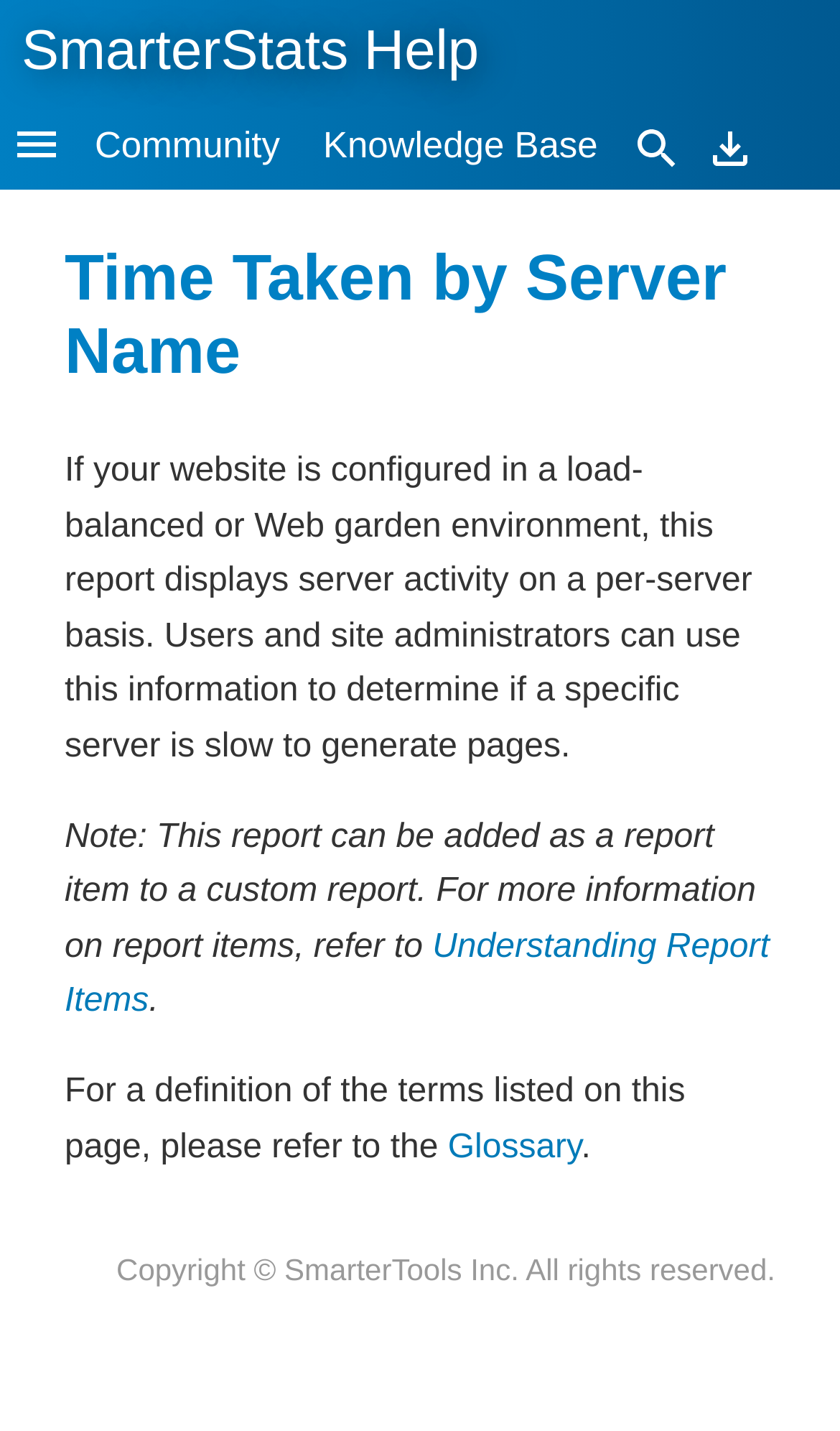Please identify the bounding box coordinates of the clickable area that will fulfill the following instruction: "go to SmarterStats Help". The coordinates should be in the format of four float numbers between 0 and 1, i.e., [left, top, right, bottom].

[0.026, 0.008, 0.57, 0.063]